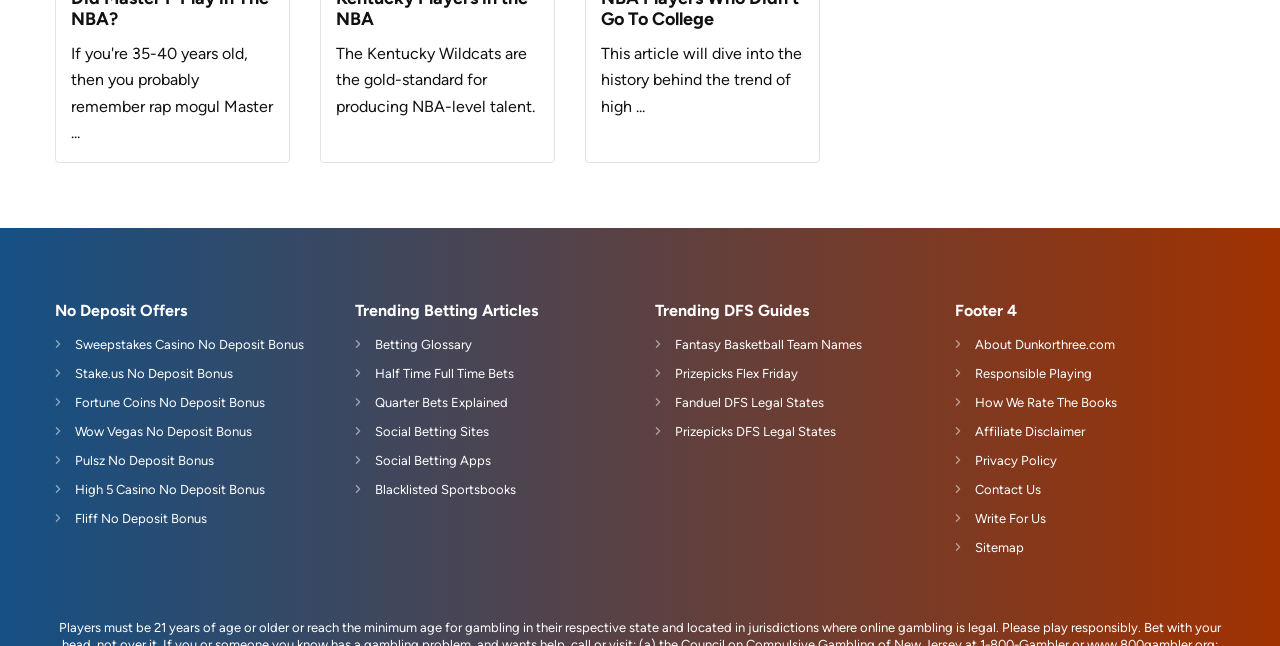Please provide the bounding box coordinates for the element that needs to be clicked to perform the instruction: "Read about Sweepstakes Casino No Deposit Bonus". The coordinates must consist of four float numbers between 0 and 1, formatted as [left, top, right, bottom].

[0.043, 0.517, 0.254, 0.55]